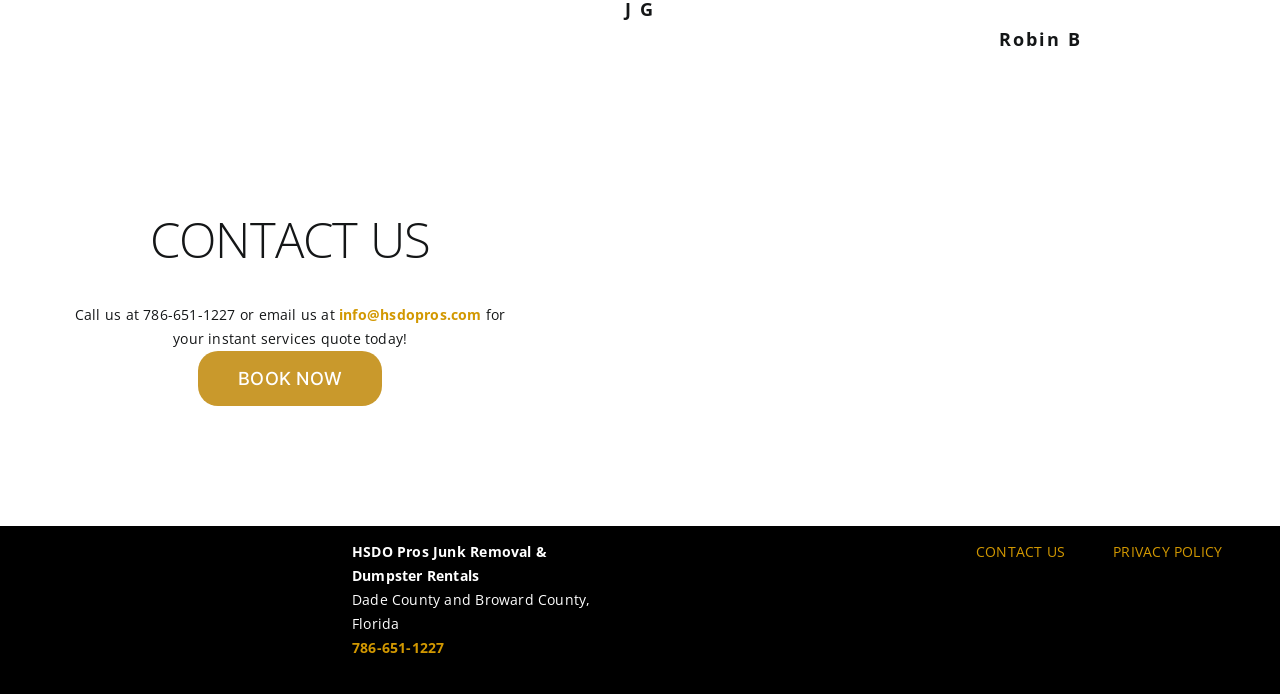How many links are there in the contact section?
Answer the question with a detailed explanation, including all necessary information.

I found the links by looking at the elements in the contact section and counting the number of link elements, which are 'BOOK NOW' and 'info@hsdopros.com'.